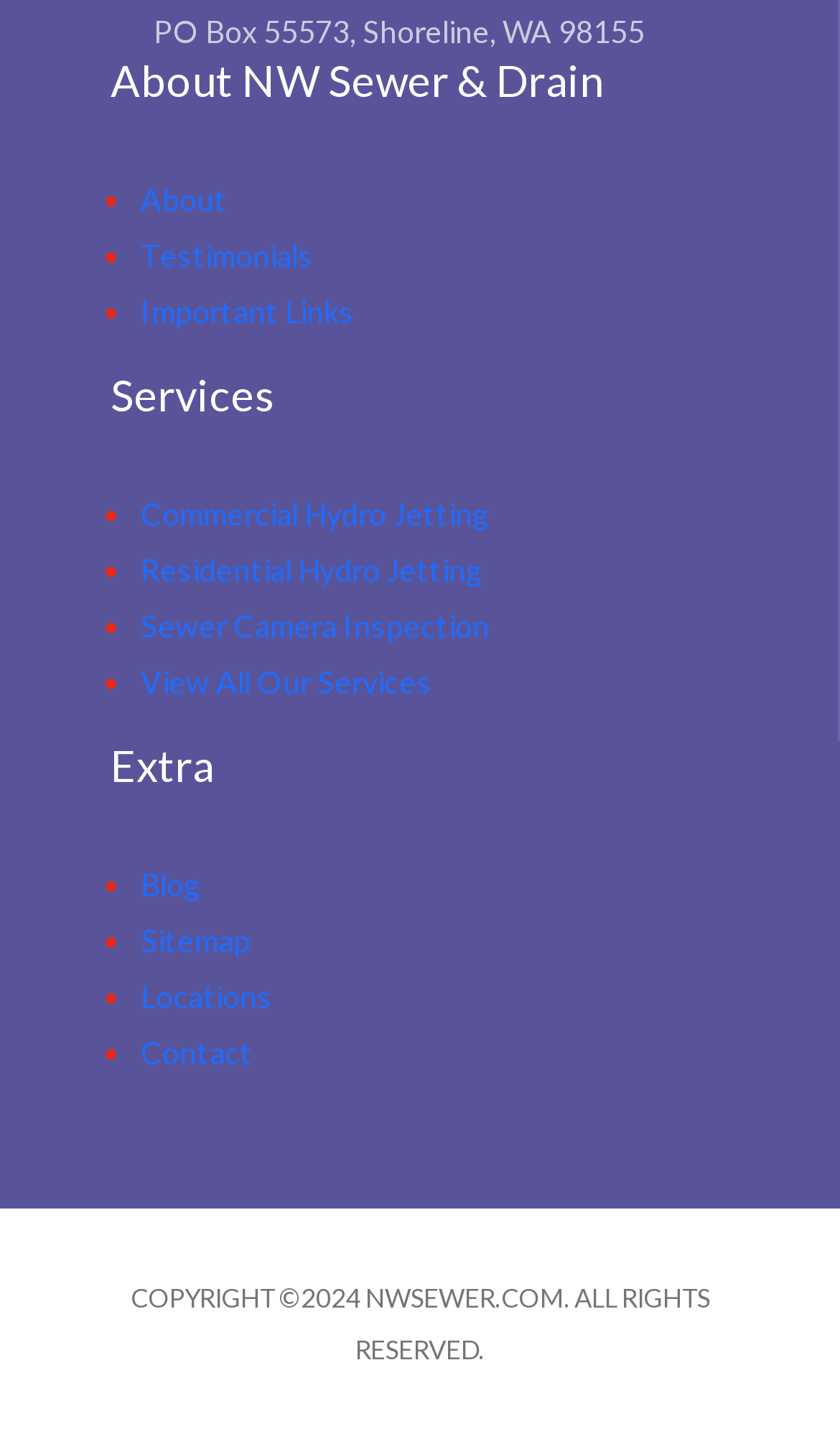Give a one-word or phrase response to the following question: What is the last link in the list of links?

Contact